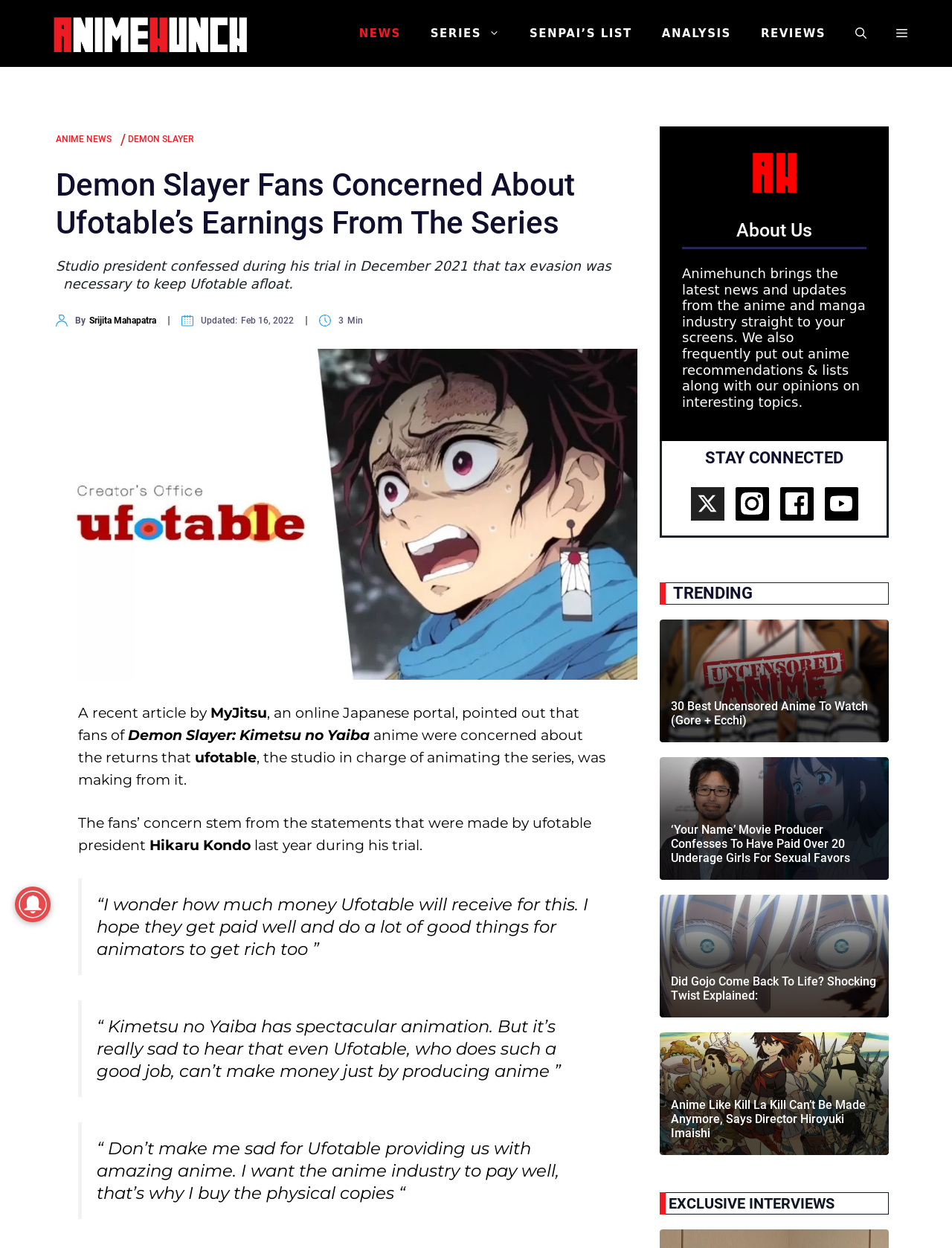Locate the bounding box coordinates of the clickable element to fulfill the following instruction: "Read the article about 'Demon Slayer'". Provide the coordinates as four float numbers between 0 and 1 in the format [left, top, right, bottom].

[0.059, 0.134, 0.654, 0.194]